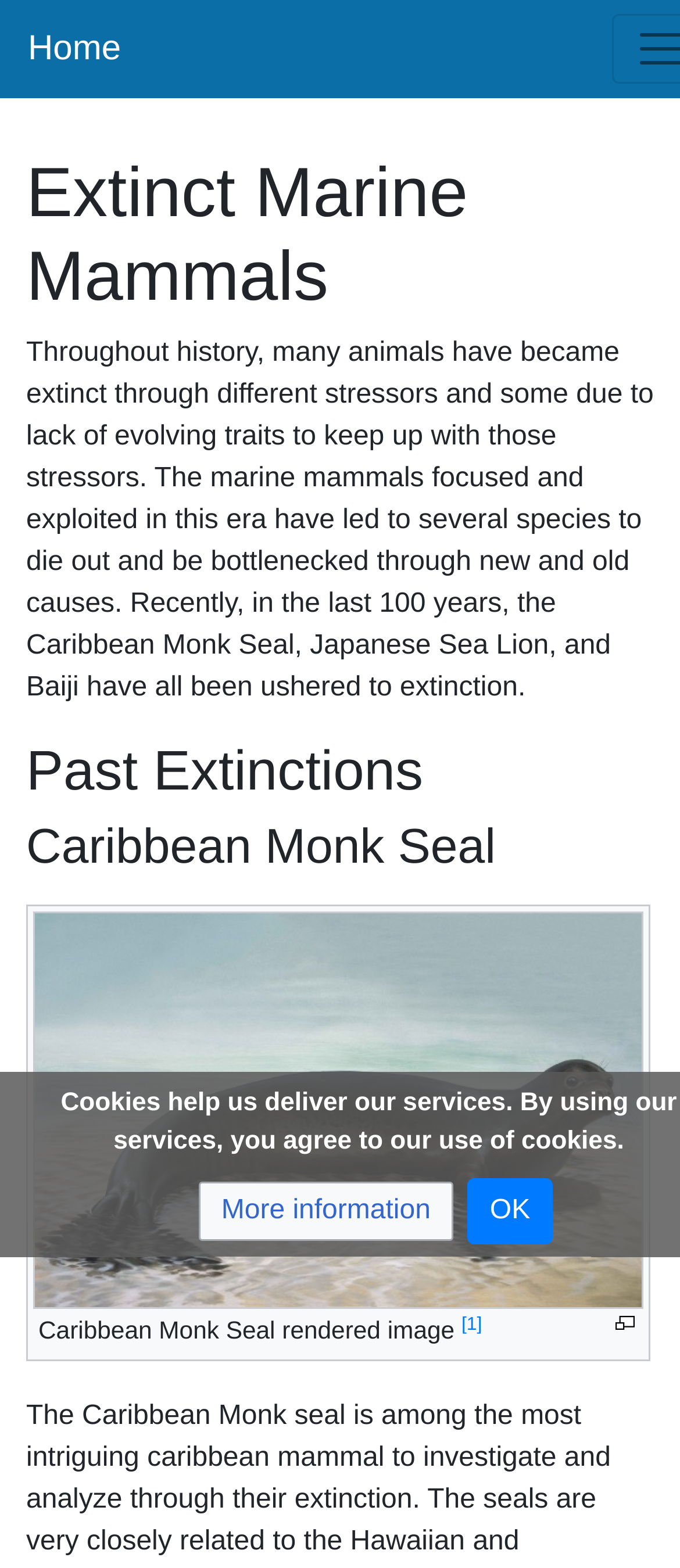What is the main topic of this webpage?
Please provide a single word or phrase as your answer based on the image.

Extinct Marine Mammals